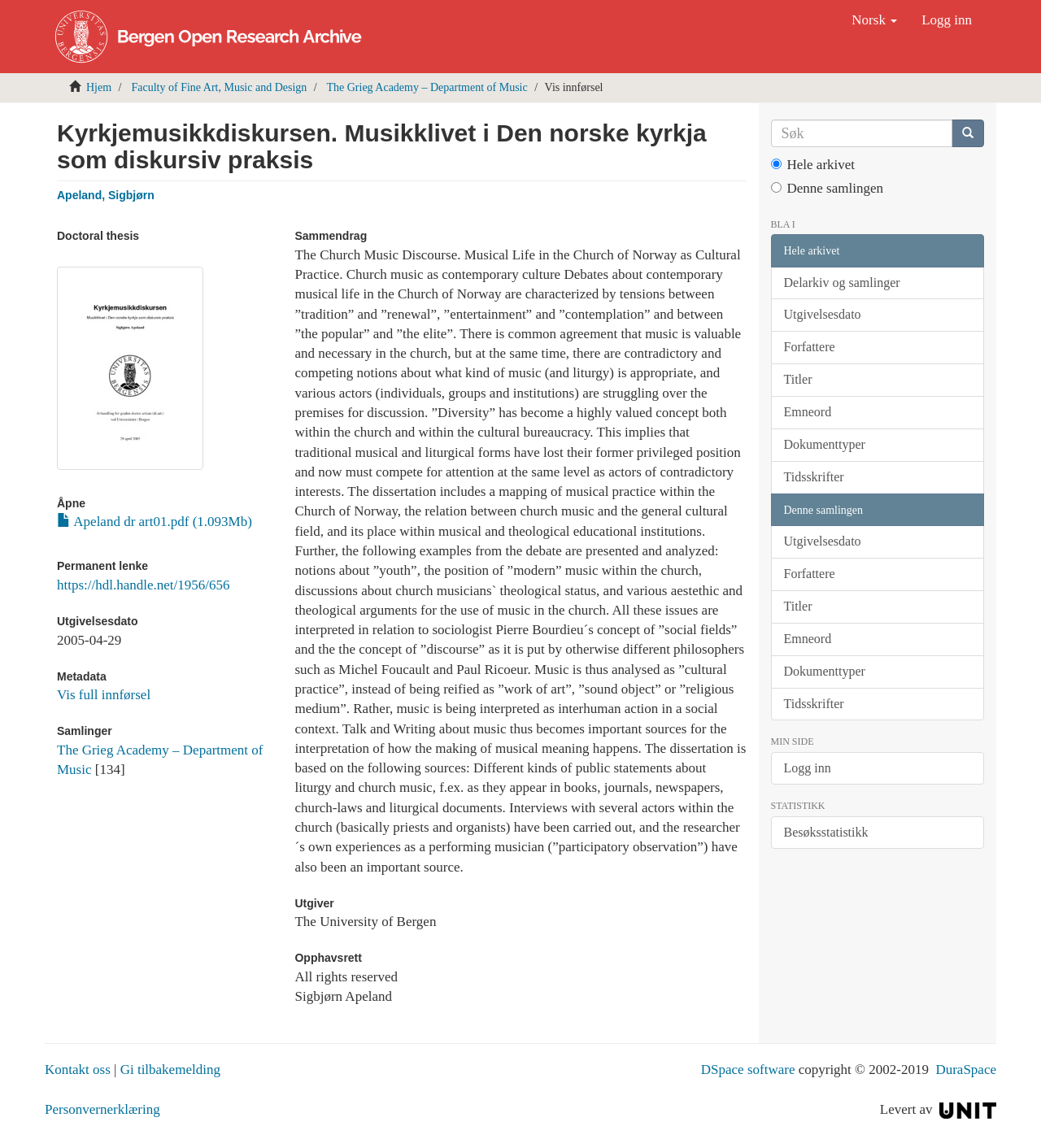Determine the bounding box coordinates for the clickable element to execute this instruction: "Contact us". Provide the coordinates as four float numbers between 0 and 1, i.e., [left, top, right, bottom].

[0.043, 0.925, 0.106, 0.939]